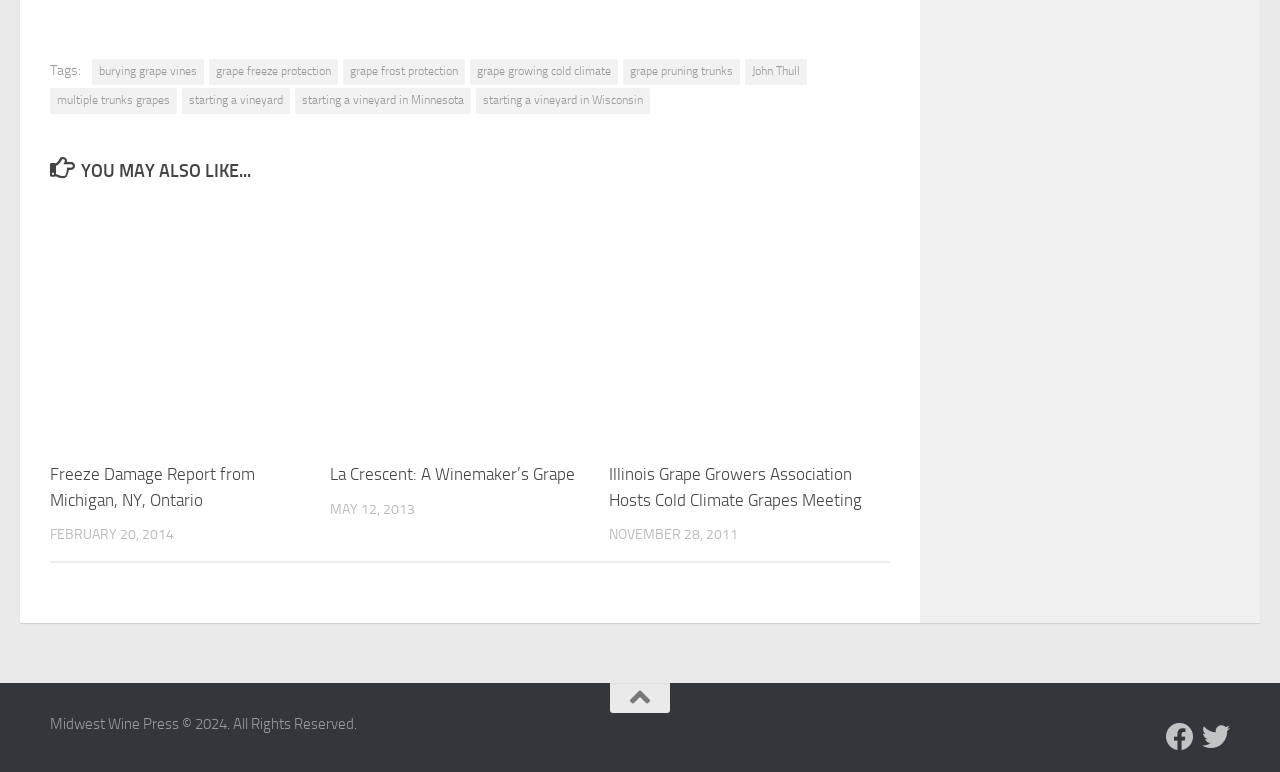Answer with a single word or phrase: 
Who is the author of the latest article?

Not specified